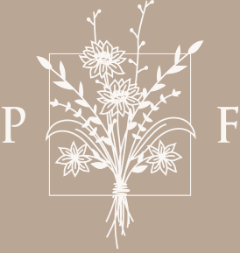Detail the scene depicted in the image with as much precision as possible.

The image features an elegant logo for "Pressed Floral," depicted through a delicate floral arrangement at its center. This design incorporates rows of stylized flowers and leaves, elegantly intertwined and bound together, symbolizing the art of flower preservation. Surrounding the floral motif are the letters "P" and "F," representing the brand initials, tastefully displayed on either side. The overall color palette consists of soft, muted tones, enhancing the logo’s sophisticated and organic feel, which conveys the essence of preserving beauty in floral art. This imagery embodies the brand's commitment to creating timeless floral pieces through careful craftsmanship.